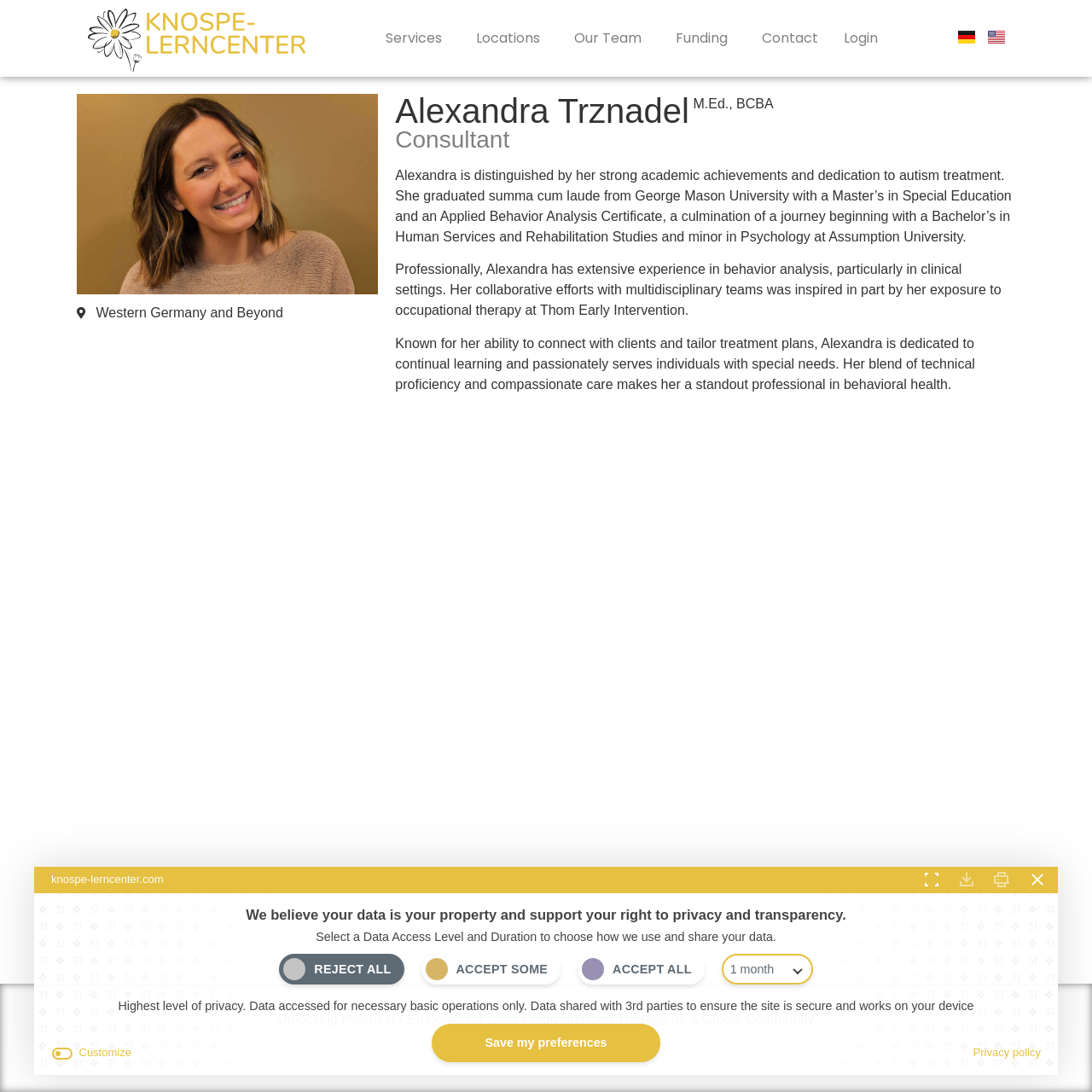Identify the bounding box coordinates of the section that should be clicked to achieve the task described: "Click the Login button".

[0.773, 0.025, 0.804, 0.045]